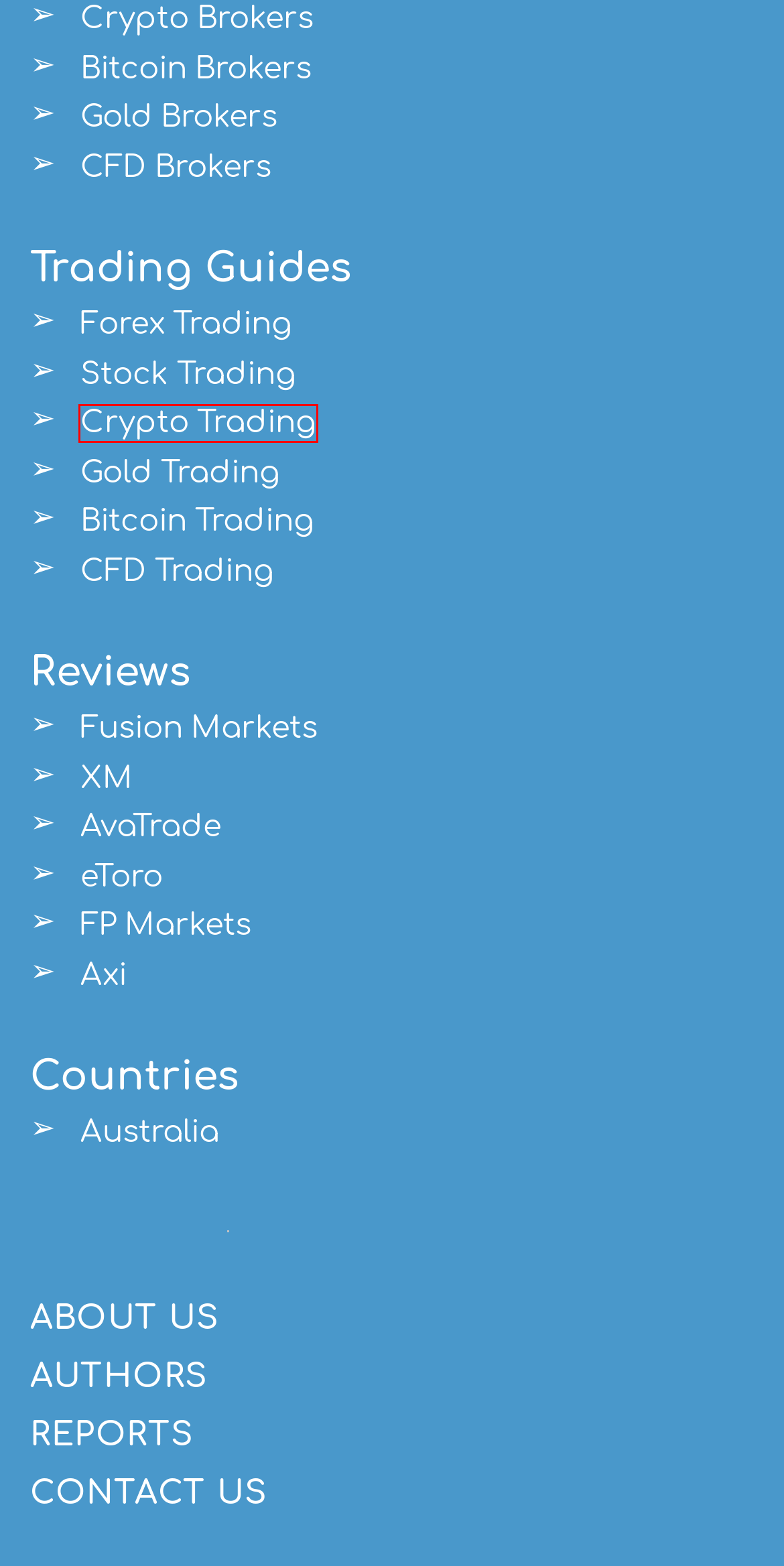Consider the screenshot of a webpage with a red bounding box and select the webpage description that best describes the new page that appears after clicking the element inside the red box. Here are the candidates:
A. Reports - BestBrokers.com
B. Axi Trader Broker Review - Forex & Stock Trading at Axi
C. 10 Best Forex Brokers in Australia for 2024
D. Cryptocurrency Trading - Learn How to Trade Crypto
E. Best Crypto Trading Brokers in June 2024
F. Gold Trading - Learn How to Trade Gold
G. AvaTrade Broker Review - Forex & Stock Trading at AvaTrade
H. About us - BestBrokers.com

D